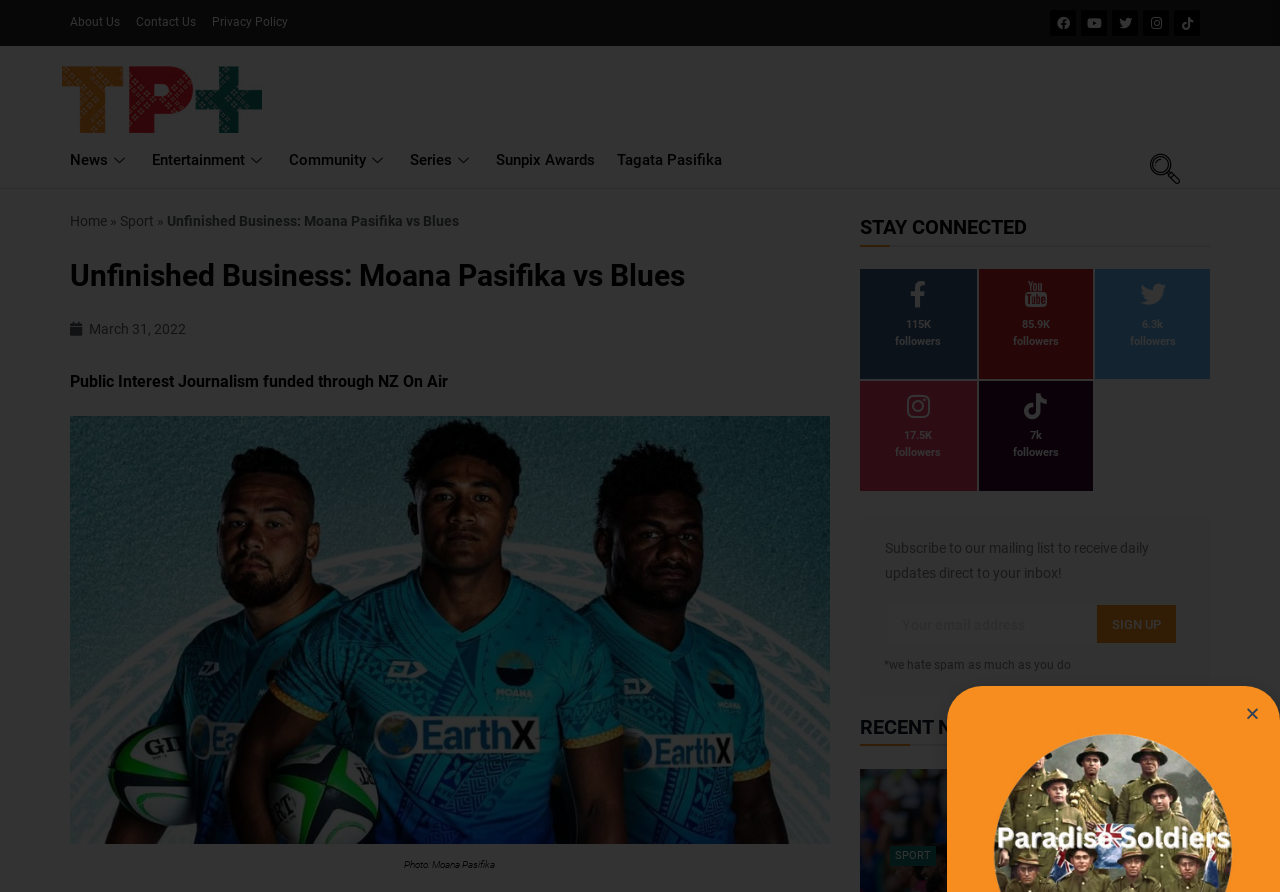Your task is to extract the text of the main heading from the webpage.

Unfinished Business: Moana Pasifika vs Blues